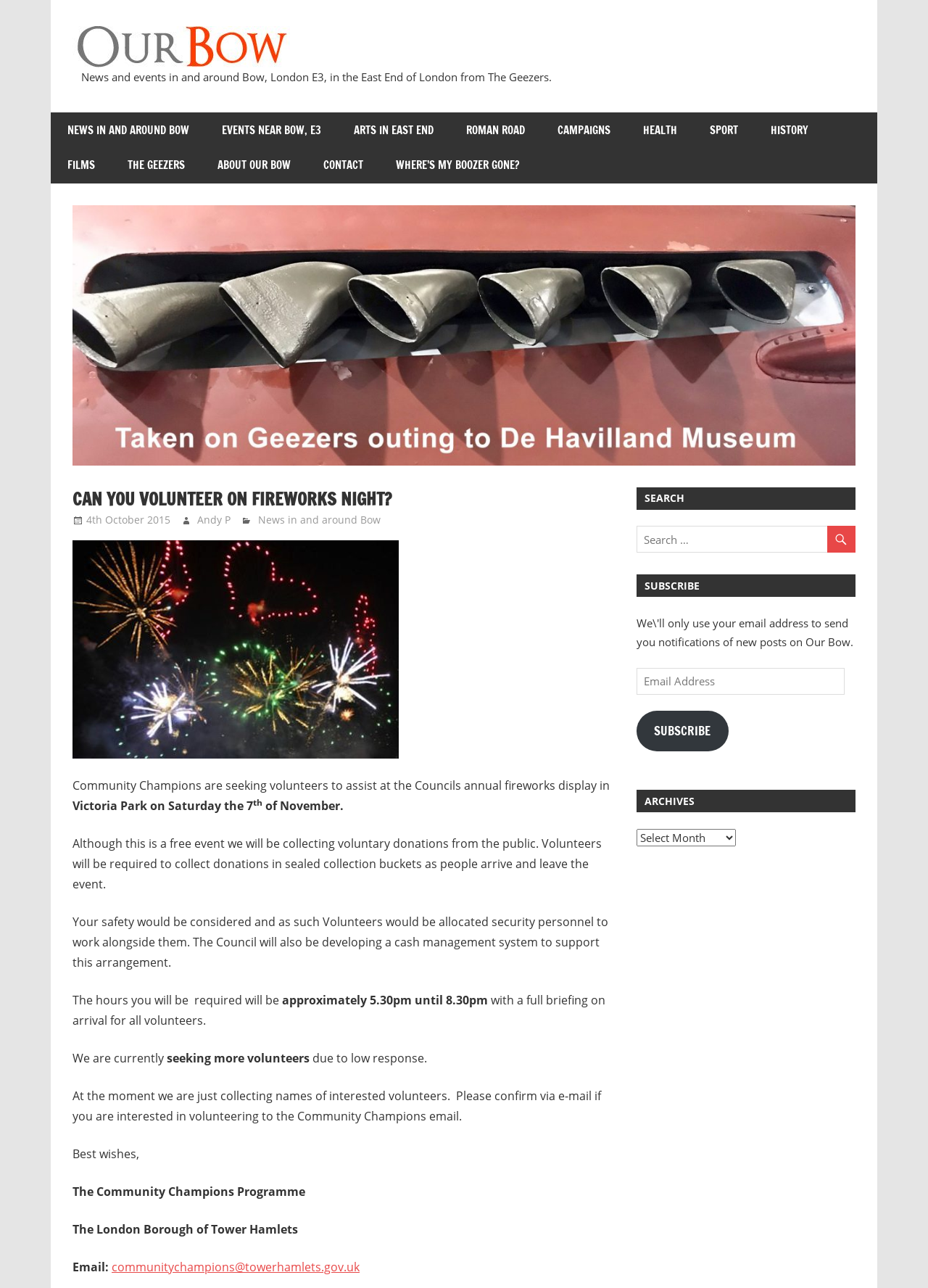Using the provided element description, identify the bounding box coordinates as (top-left x, top-left y, bottom-right x, bottom-right y). Ensure all values are between 0 and 1. Description: News in and around Bow

[0.278, 0.398, 0.41, 0.409]